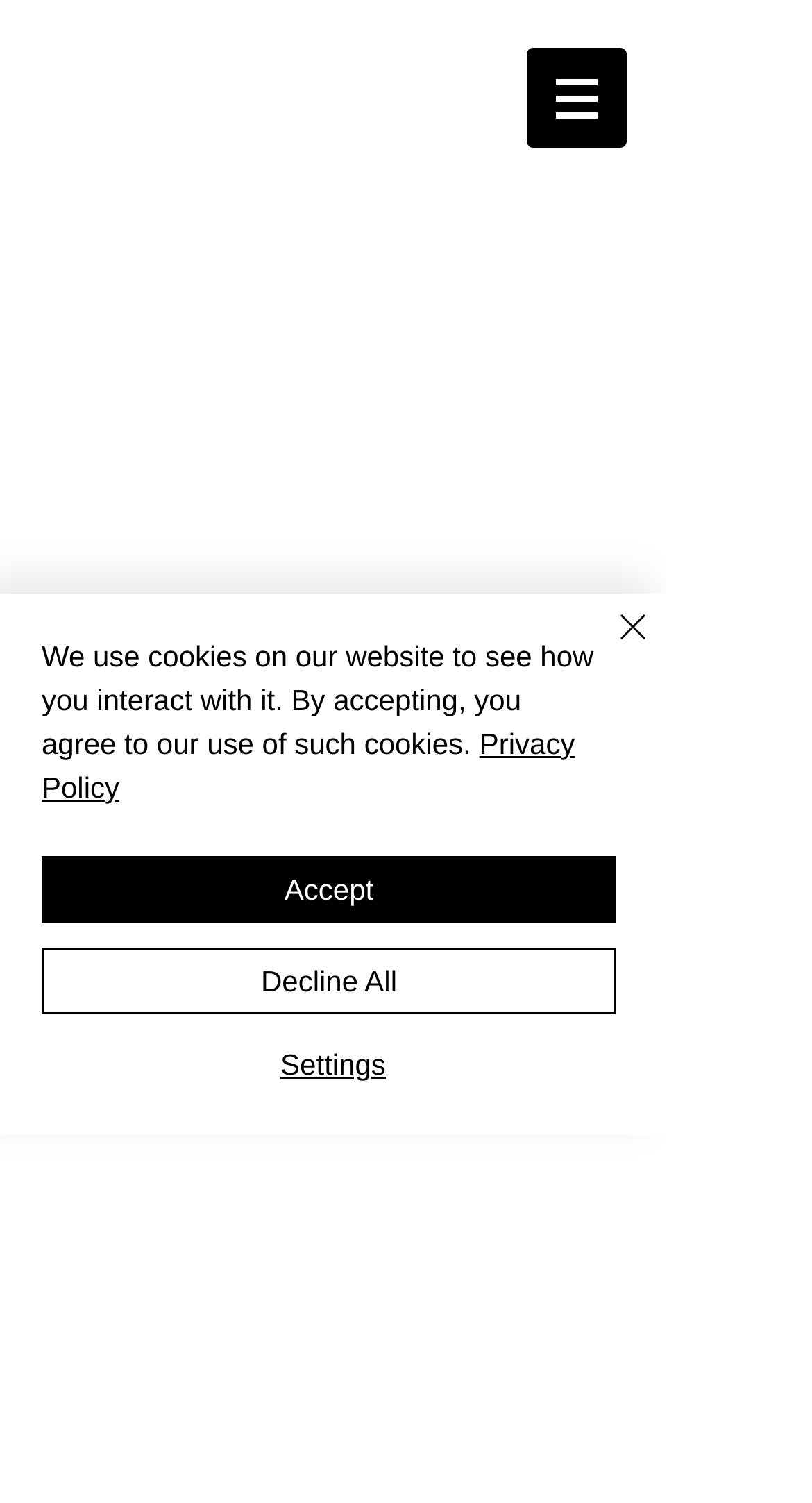Please identify the bounding box coordinates of the region to click in order to complete the task: "Click the navigation menu". The coordinates must be four float numbers between 0 and 1, specified as [left, top, right, bottom].

[0.646, 0.03, 0.774, 0.1]